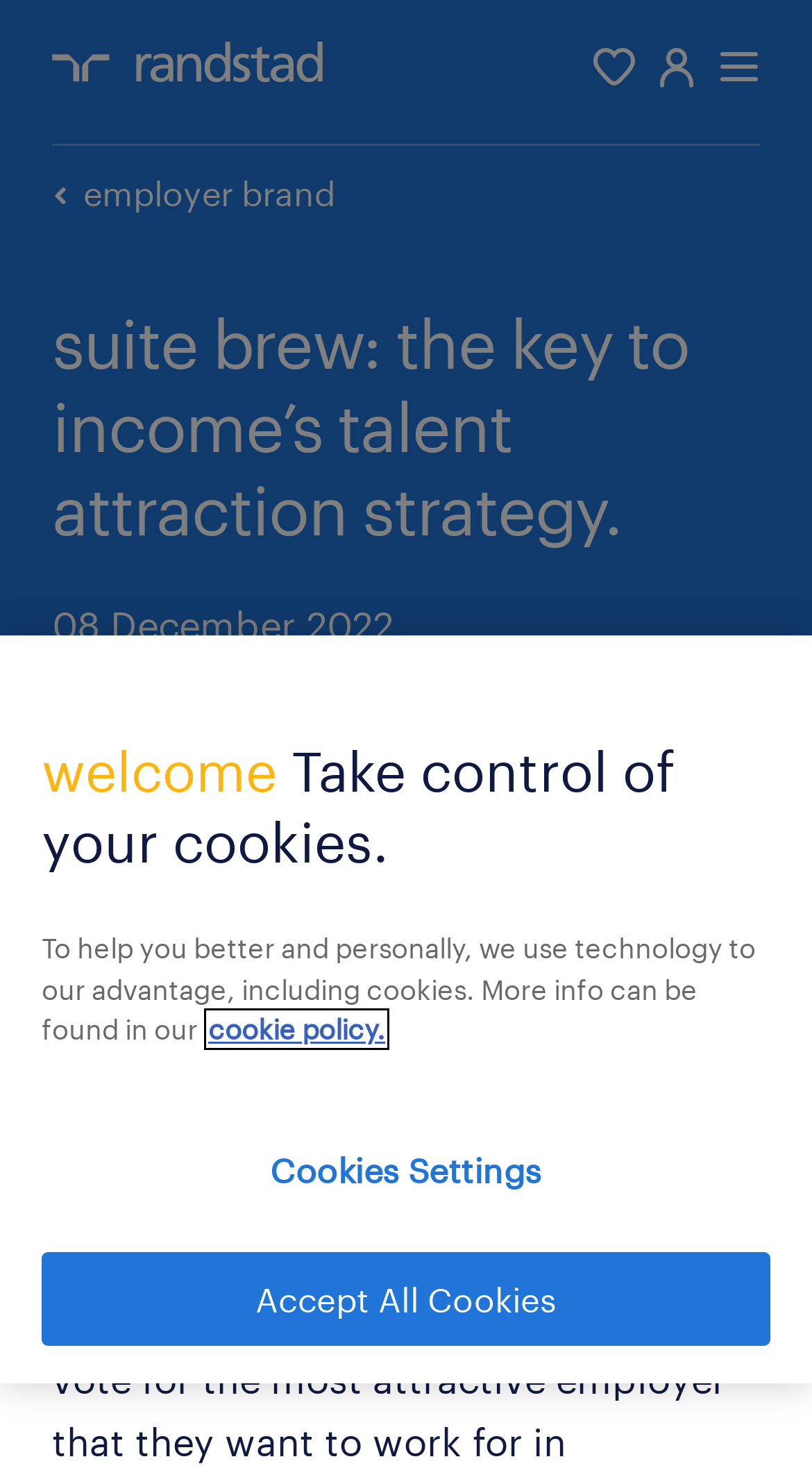Pinpoint the bounding box coordinates for the area that should be clicked to perform the following instruction: "go to randstad".

[0.064, 0.028, 0.397, 0.056]